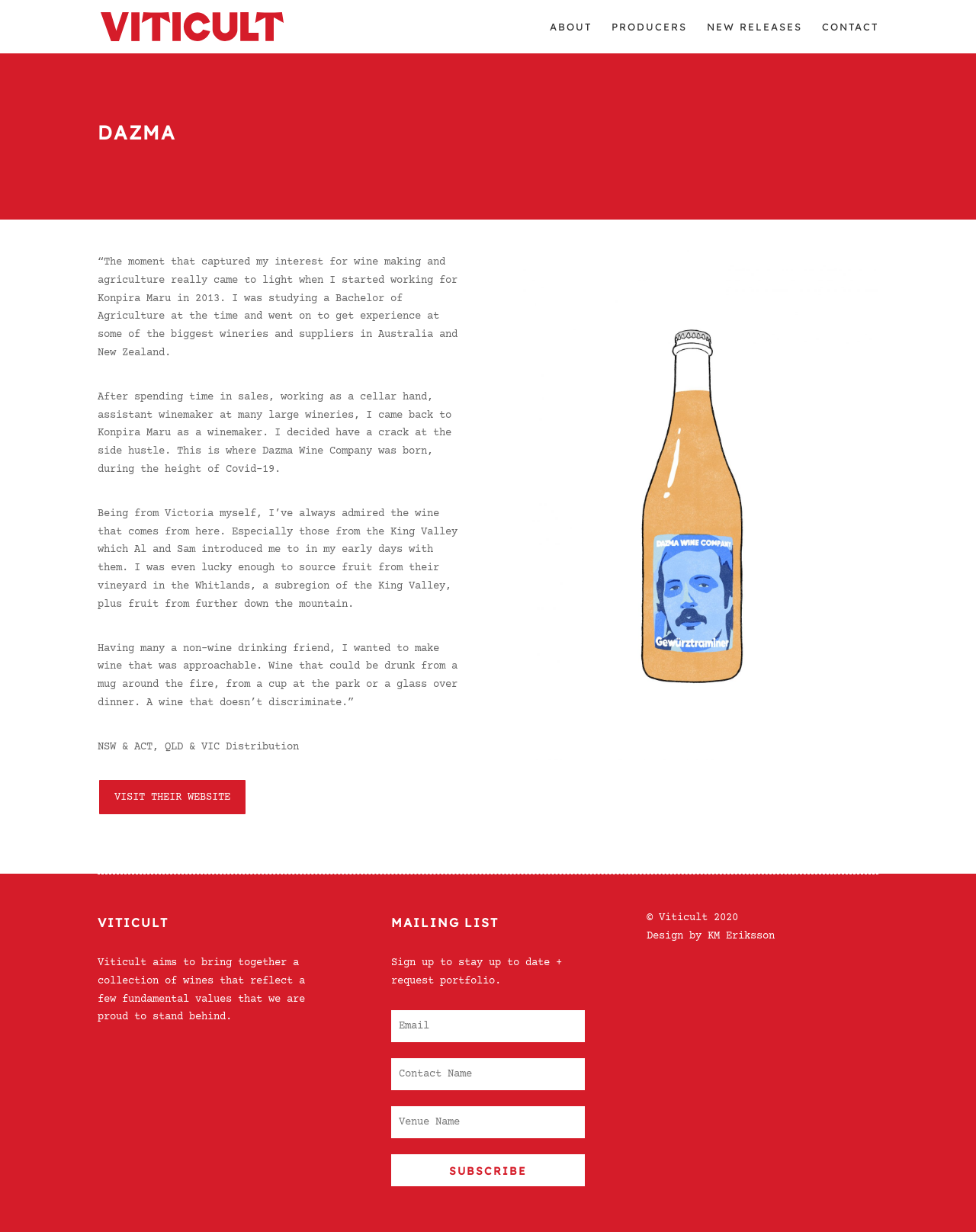Provide a one-word or short-phrase response to the question:
How many textboxes are there in the mailing list section?

3